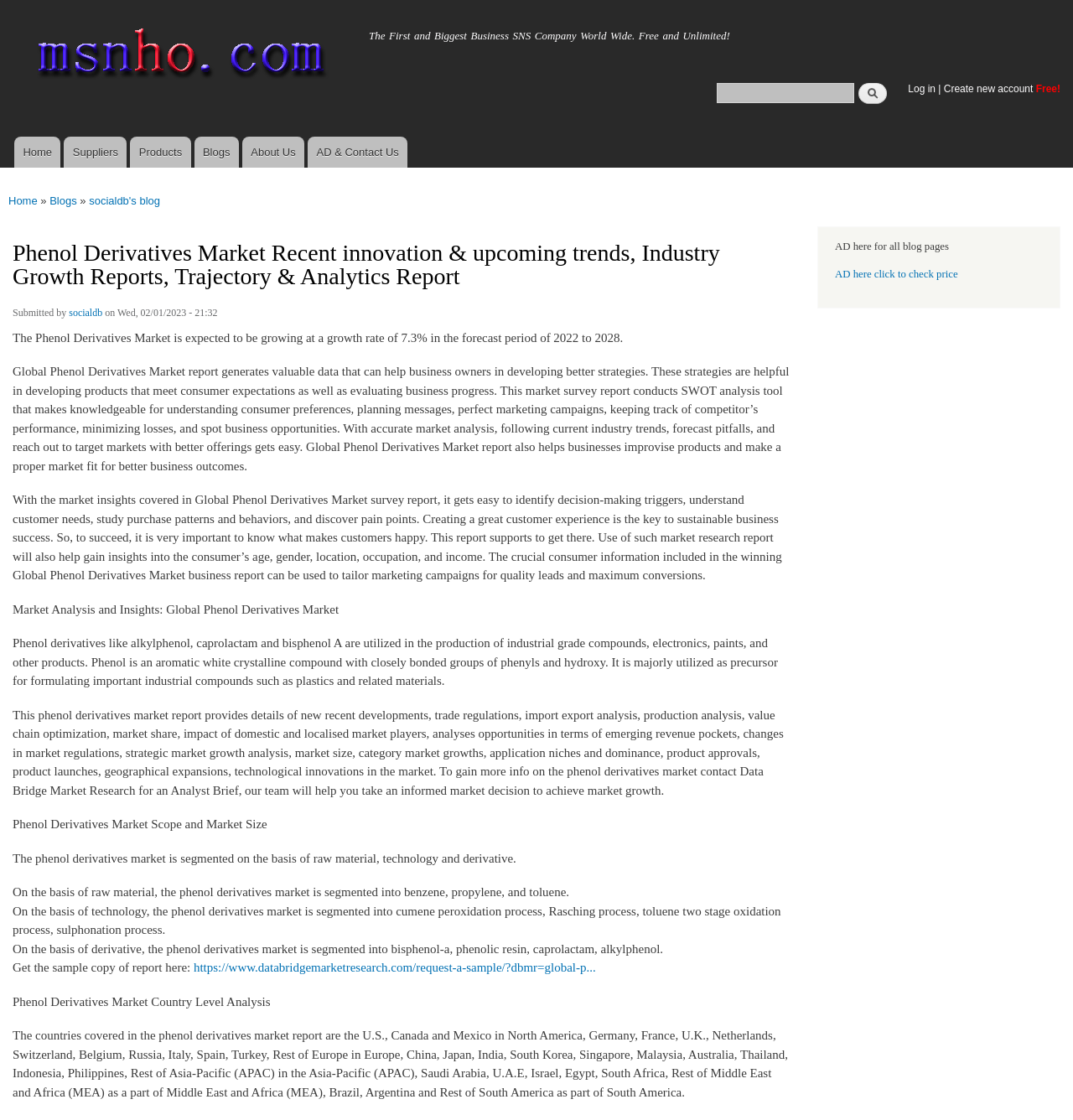Provide a thorough description of the webpage's content and layout.

The webpage is about the Phenol Derivatives Market, providing recent innovations, industry growth reports, trajectory, and analytics. At the top, there is a navigation menu with links to "Home", "Suppliers", "Products", "Blogs", "About Us", and "AD & Contact Us". Below the navigation menu, there is a search form with a text box and a search button.

On the left side, there is a menu with links to "Home", "Suppliers", "Products", "Blogs", and "About Us". Below this menu, there is a section with a heading "You are here" and a breadcrumb trail showing the current location as "Home" > "Blogs" > "socialdb's blog".

The main content of the webpage is divided into several sections. The first section has a heading "Phenol Derivatives Market Recent innovation & upcoming trends, Industry Growth Reports, Trajectory & Analytics Report" and provides an overview of the market, including its growth rate and forecast period. The second section discusses the importance of market analysis and insights, highlighting the benefits of using market research reports to understand consumer needs and preferences.

The following sections provide more detailed information about the phenol derivatives market, including its segmentation by raw material, technology, and derivative. There are also sections on market analysis and insights, market size, and country-level analysis, covering various regions including North America, Europe, Asia-Pacific, Middle East and Africa, and South America.

On the right side, there is an advertisement section with a link to check the price. At the bottom of the webpage, there is a footer section with information about the author, socialdb, and the date of submission.